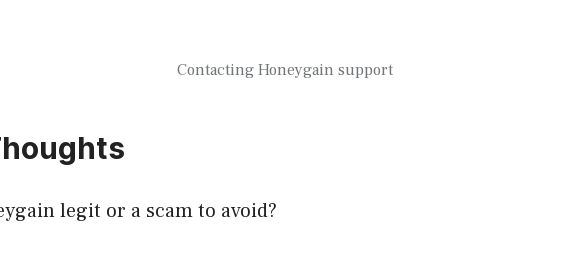Answer the question in one word or a short phrase:
What is advised against using with Honeygain?

VPNs